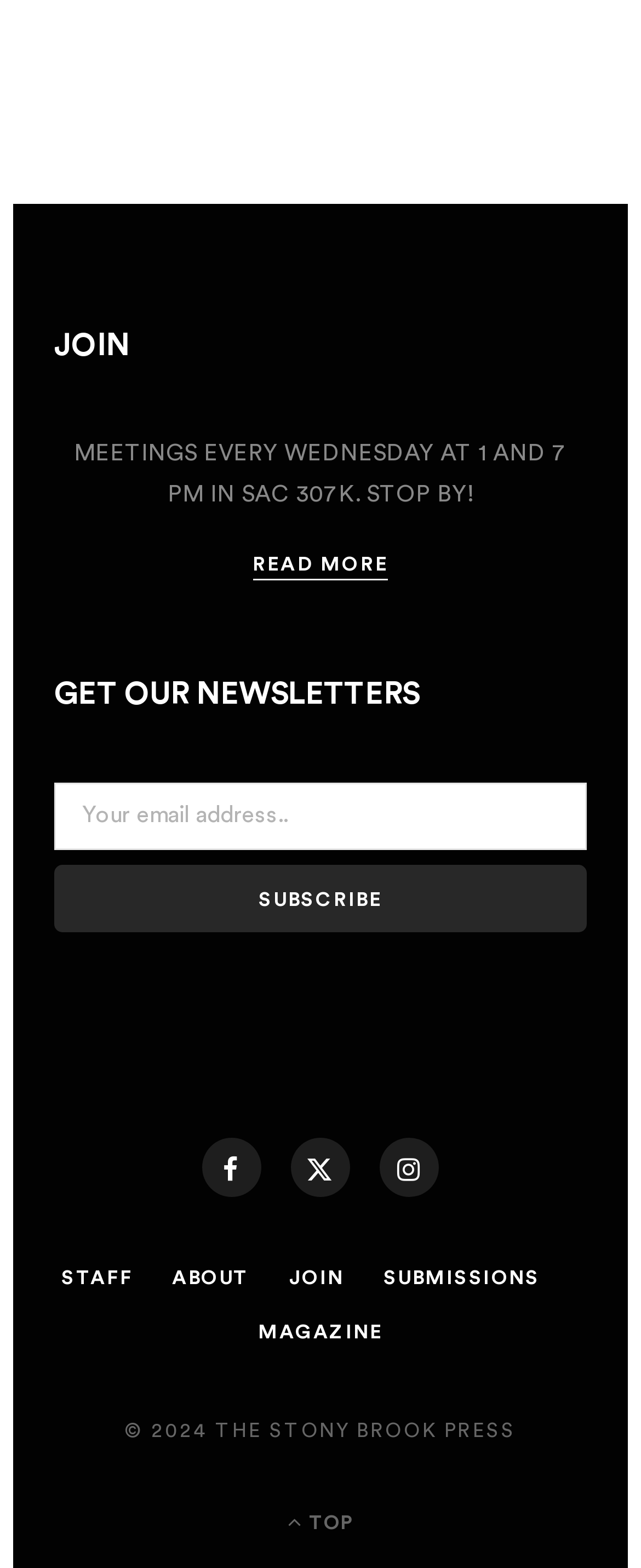Please find the bounding box coordinates of the element that must be clicked to perform the given instruction: "Go to the top of the page". The coordinates should be four float numbers from 0 to 1, i.e., [left, top, right, bottom].

[0.449, 0.959, 0.551, 0.983]